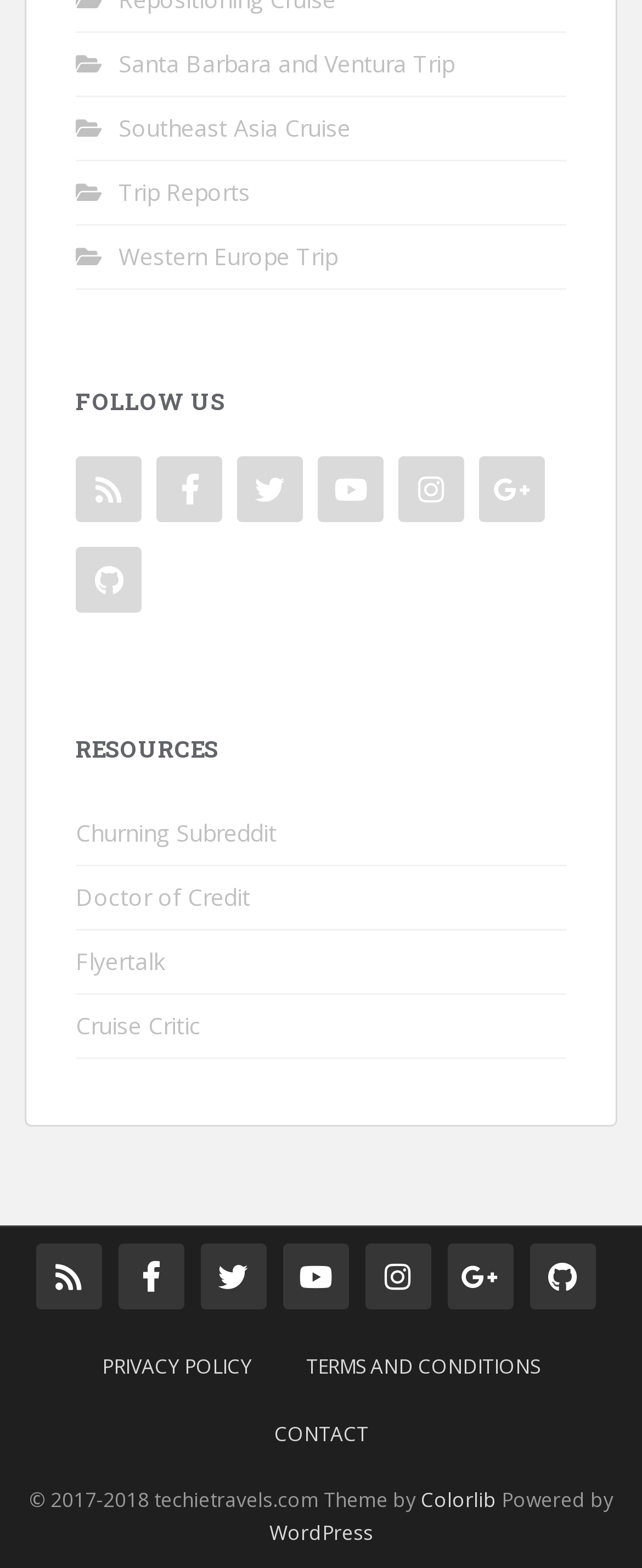What is the purpose of the 'RESOURCES' section?
Give a detailed explanation using the information visible in the image.

The 'RESOURCES' section provides links to other websites that offer travel-related resources, such as 'Churning Subreddit', 'Doctor of Credit', 'Flyertalk', and 'Cruise Critic', which can be useful for travelers.